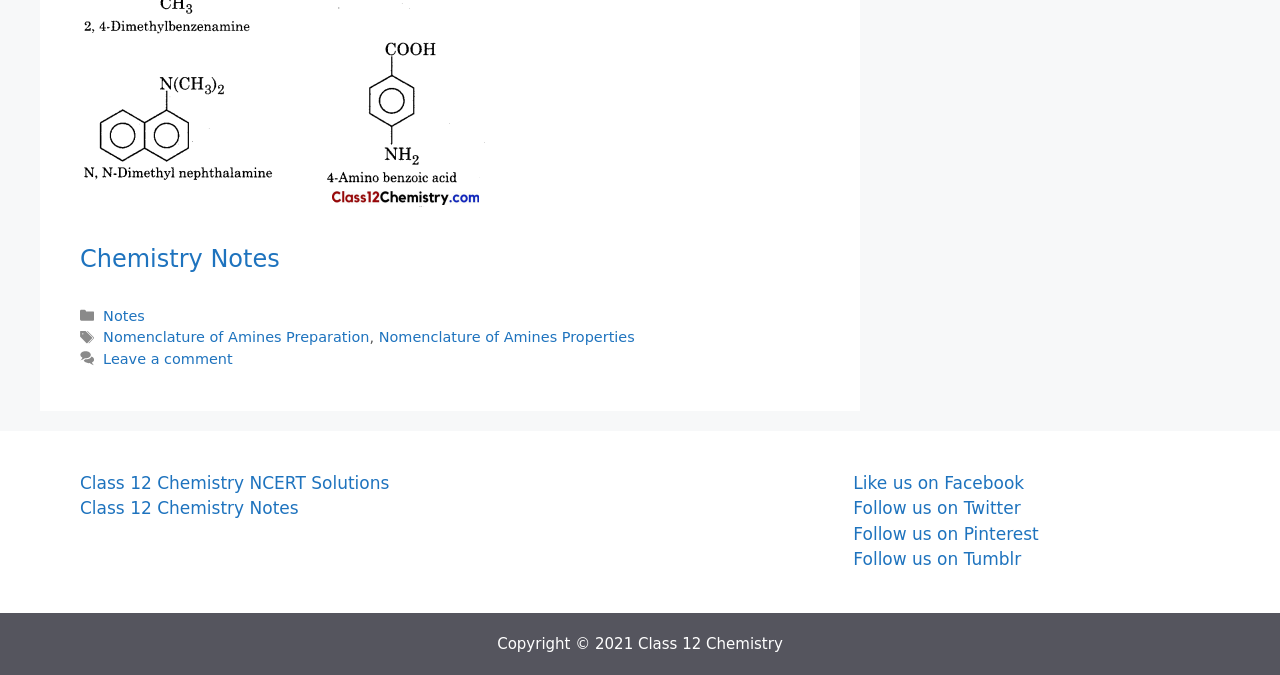Determine the bounding box coordinates of the UI element described below. Use the format (top-left x, top-left y, bottom-right x, bottom-right y) with floating point numbers between 0 and 1: Chemistry Notes

[0.062, 0.362, 0.219, 0.404]